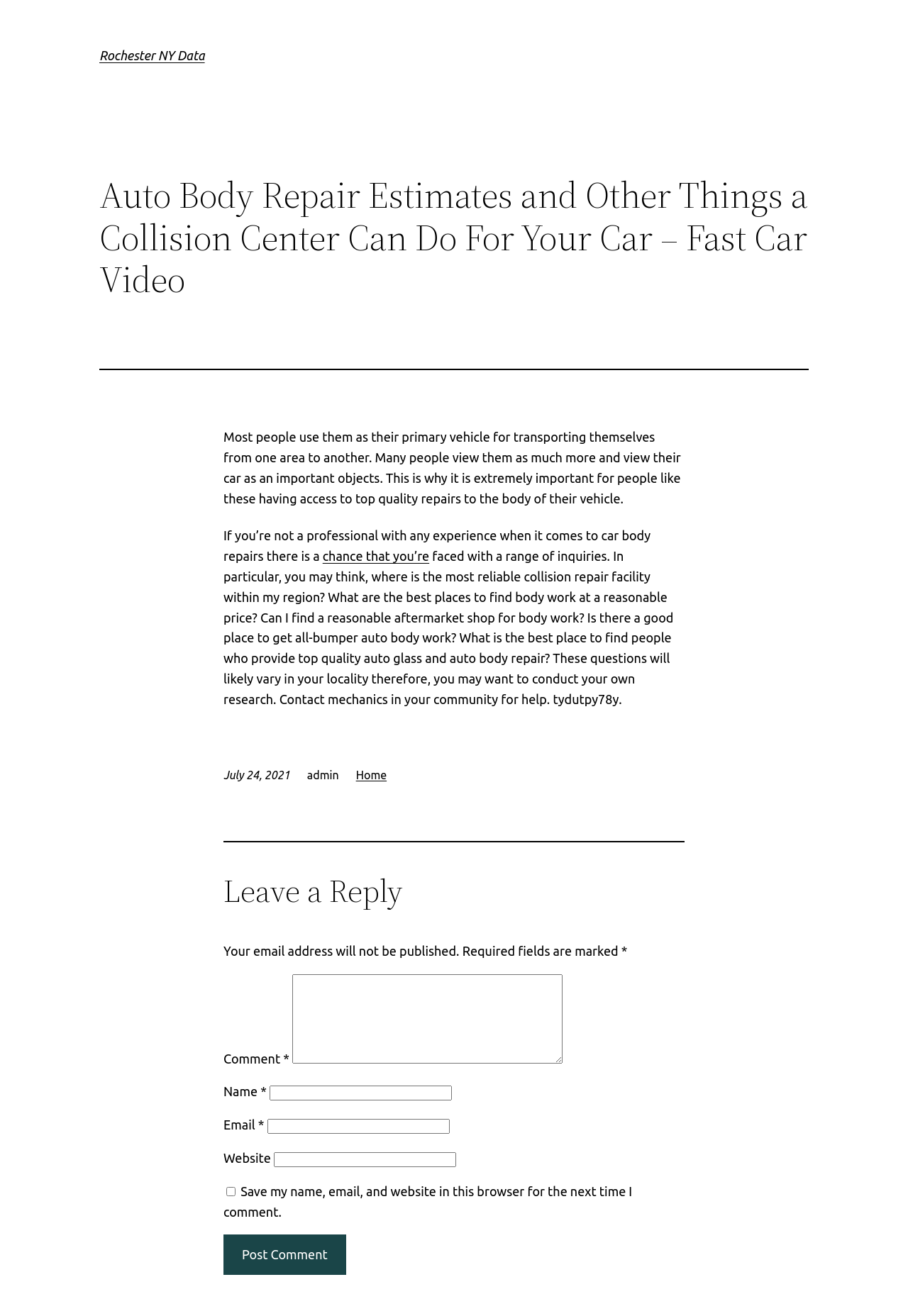Please find and report the bounding box coordinates of the element to click in order to perform the following action: "Enter a comment". The coordinates should be expressed as four float numbers between 0 and 1, in the format [left, top, right, bottom].

[0.322, 0.74, 0.62, 0.808]